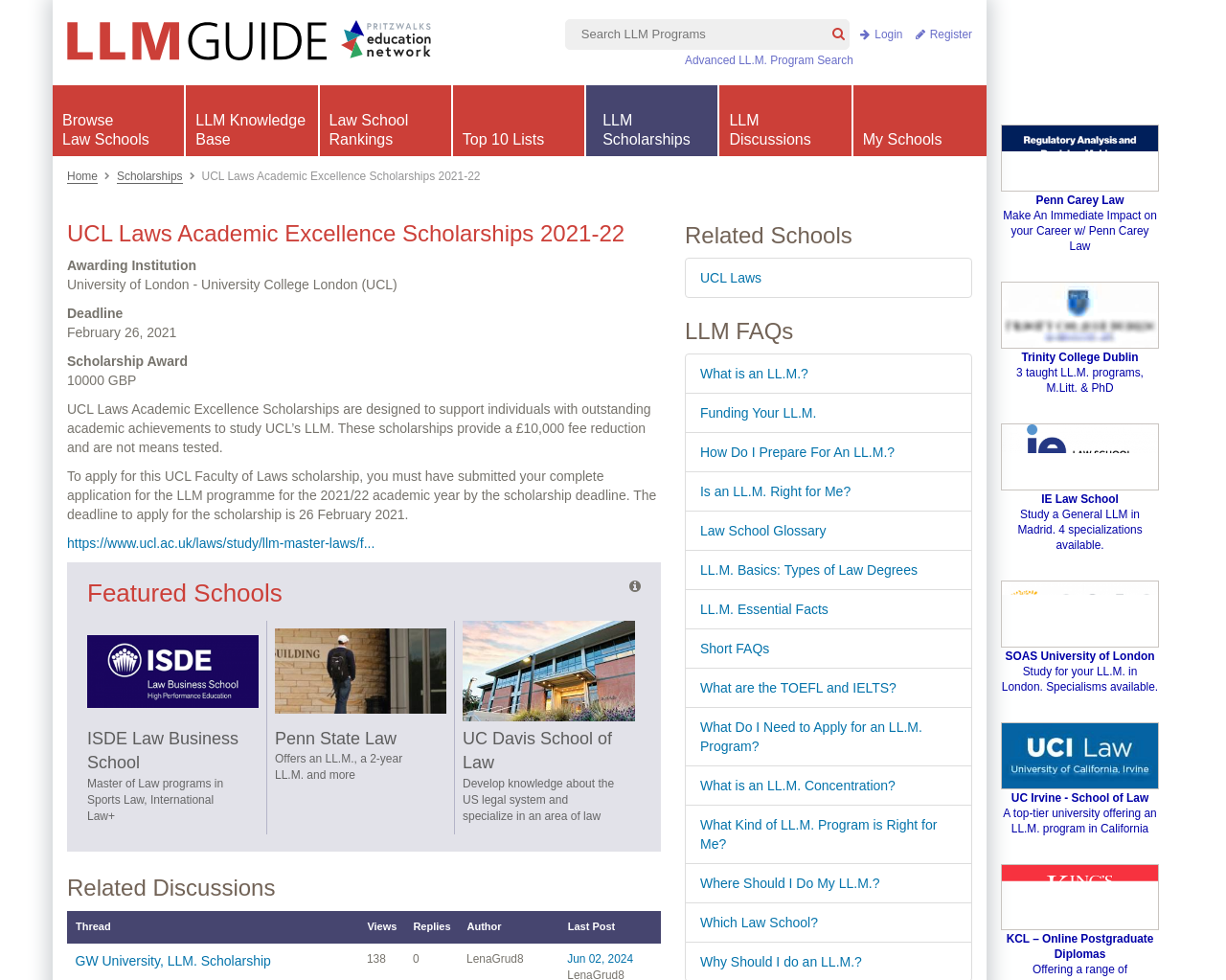What is the name of the law school featured in the 'Related Schools' section?
Please answer using one word or phrase, based on the screenshot.

UCL Laws